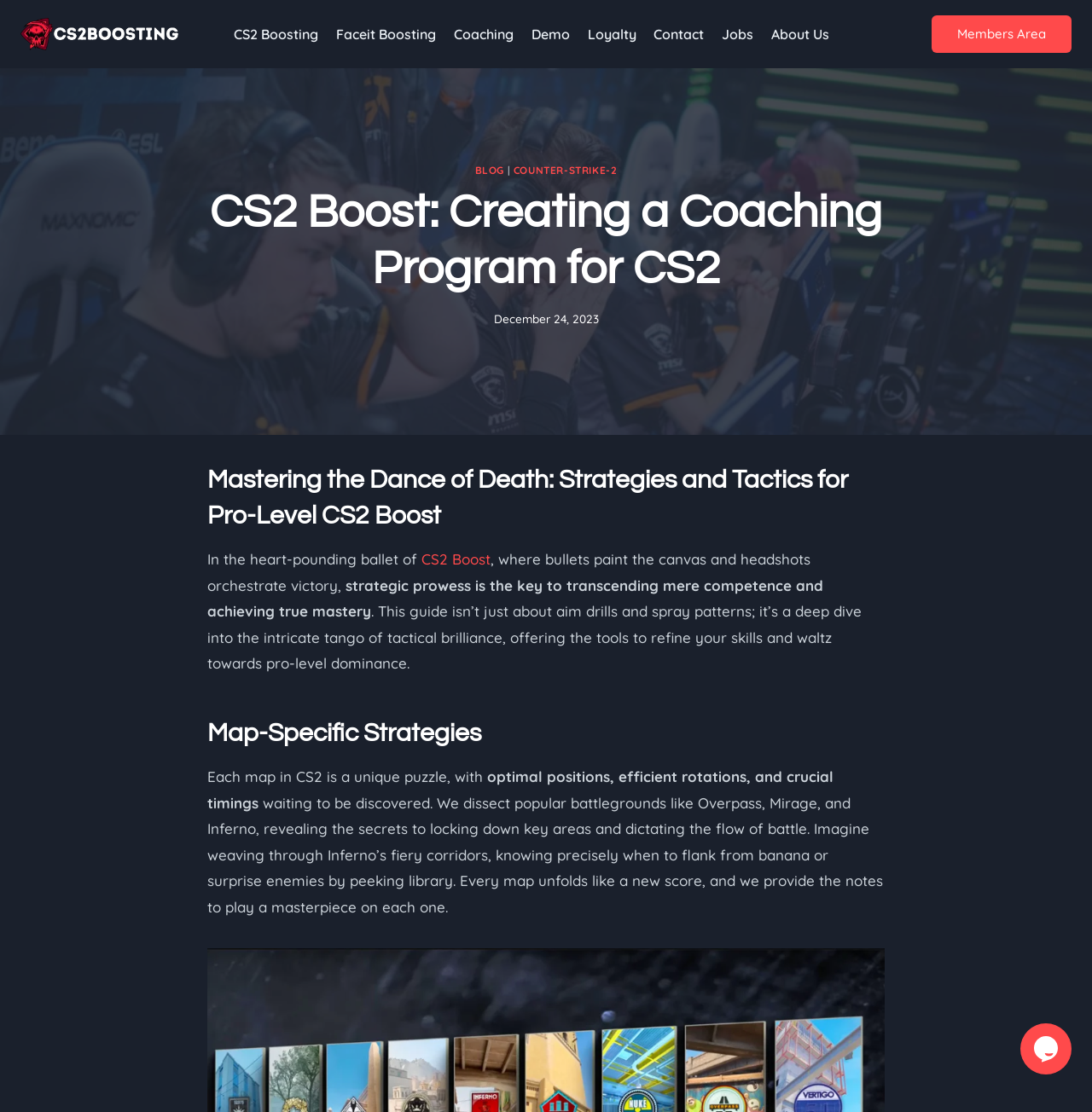What is the topic of the guide mentioned in the article?
Look at the image and provide a detailed response to the question.

I found the answer by reading the static text elements inside the article. The guide is about mastering CS2 Boost and achieving pro-level dominance.